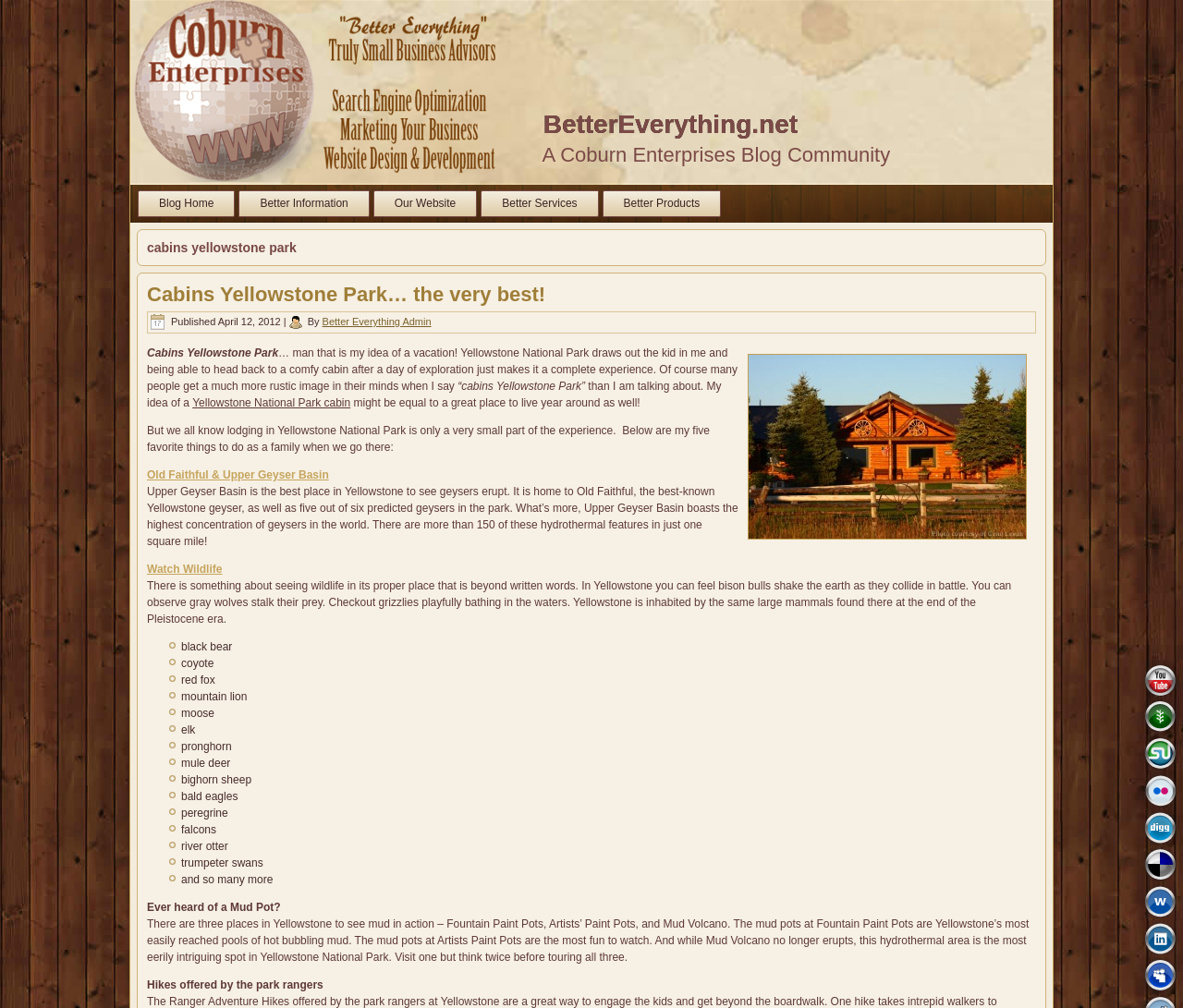Give a one-word or short-phrase answer to the following question: 
How many types of wildlife are mentioned in the article?

14